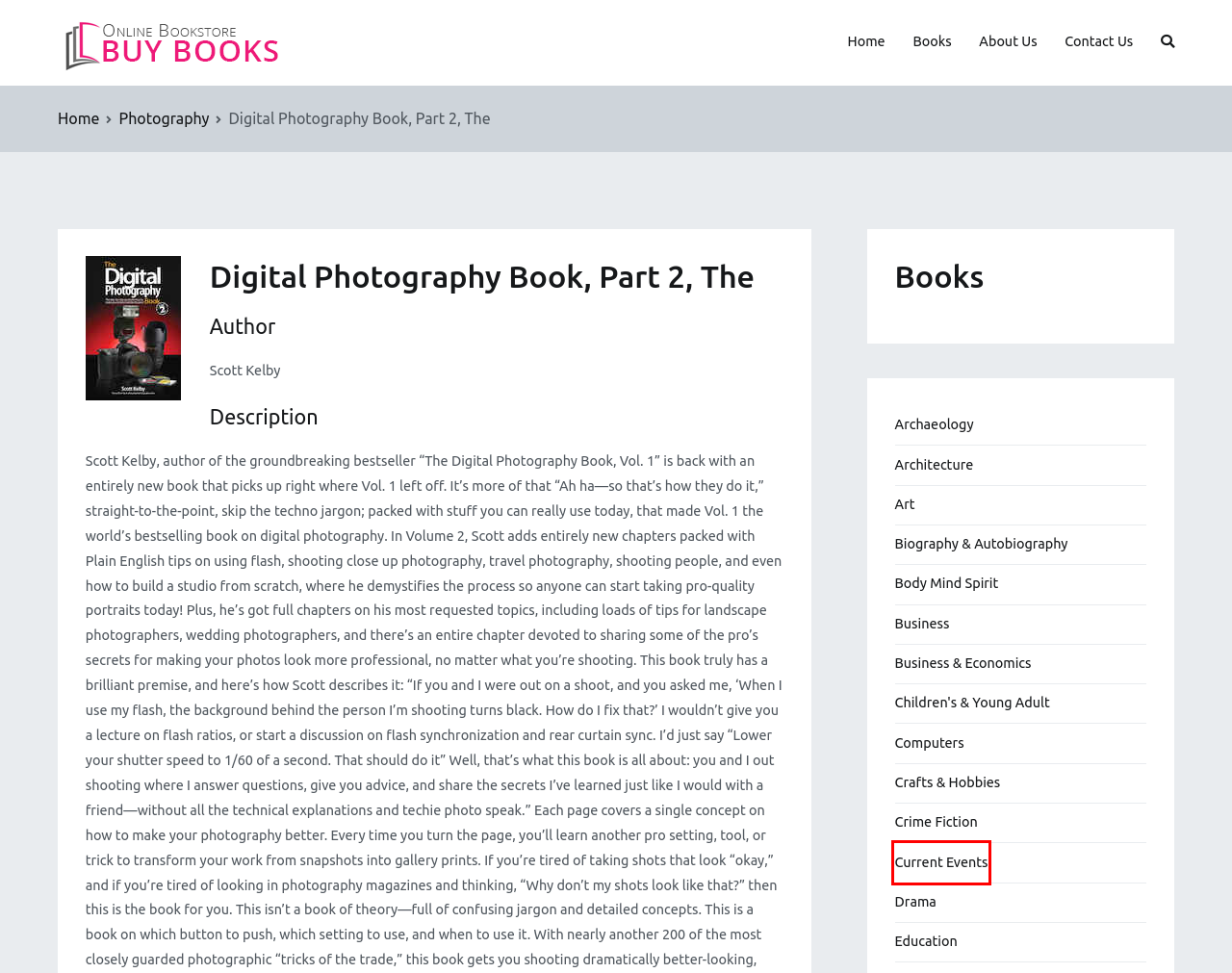Take a look at the provided webpage screenshot featuring a red bounding box around an element. Select the most appropriate webpage description for the page that loads after clicking on the element inside the red bounding box. Here are the candidates:
A. Home - [ Book Shop ]
B. Biography & Autobiography - [ Book Shop ]
C. Architecture - [ Book Shop ]
D. Current Events - [ Book Shop ]
E. Computers - [ Book Shop ]
F. Business - [ Book Shop ]
G. Crime Fiction - [ Book Shop ]
H. Books - [ Book Shop ]

D